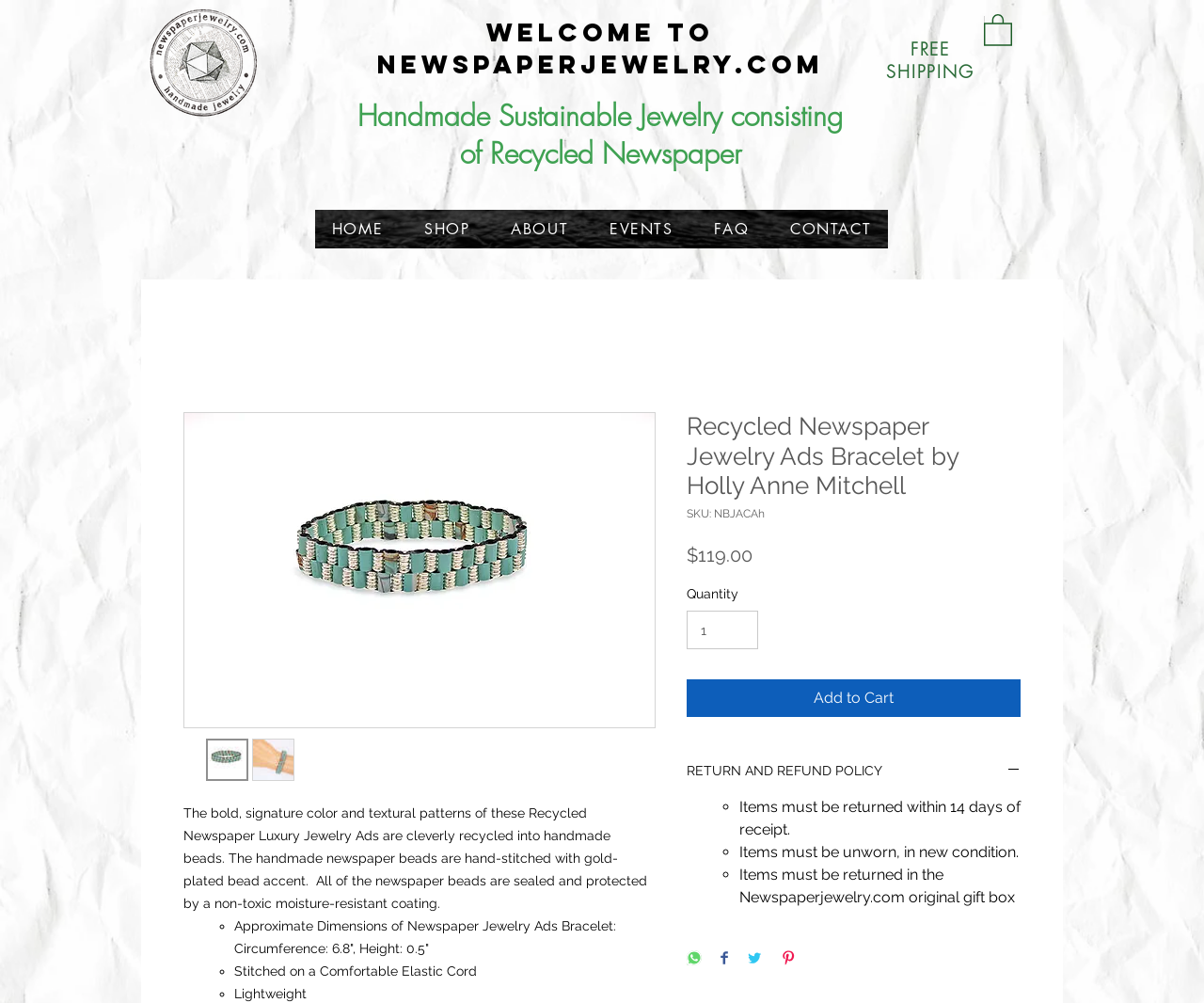Find the bounding box coordinates of the element to click in order to complete this instruction: "Click the 'Newspaperjewelry.com logo'". The bounding box coordinates must be four float numbers between 0 and 1, denoted as [left, top, right, bottom].

[0.117, 0.0, 0.223, 0.128]